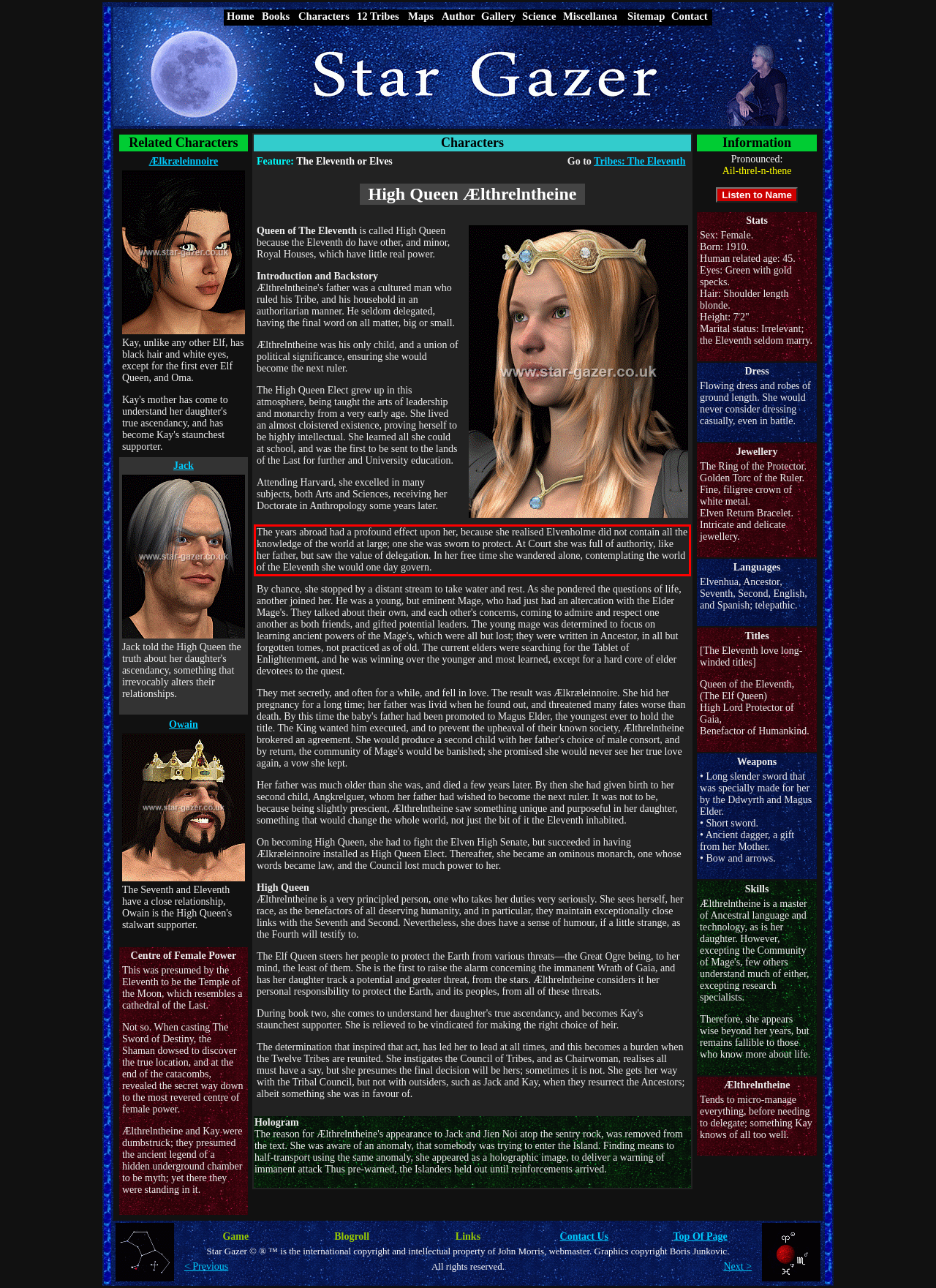You have a webpage screenshot with a red rectangle surrounding a UI element. Extract the text content from within this red bounding box.

The years abroad had a profound effect upon her, because she realised Elvenholme did not contain all the knowledge of the world at large; one she was sworn to protect. At Court she was full of authority, like her father, but saw the value of delegation. In her free time she wandered alone, contemplating the world of the Eleventh she would one day govern.